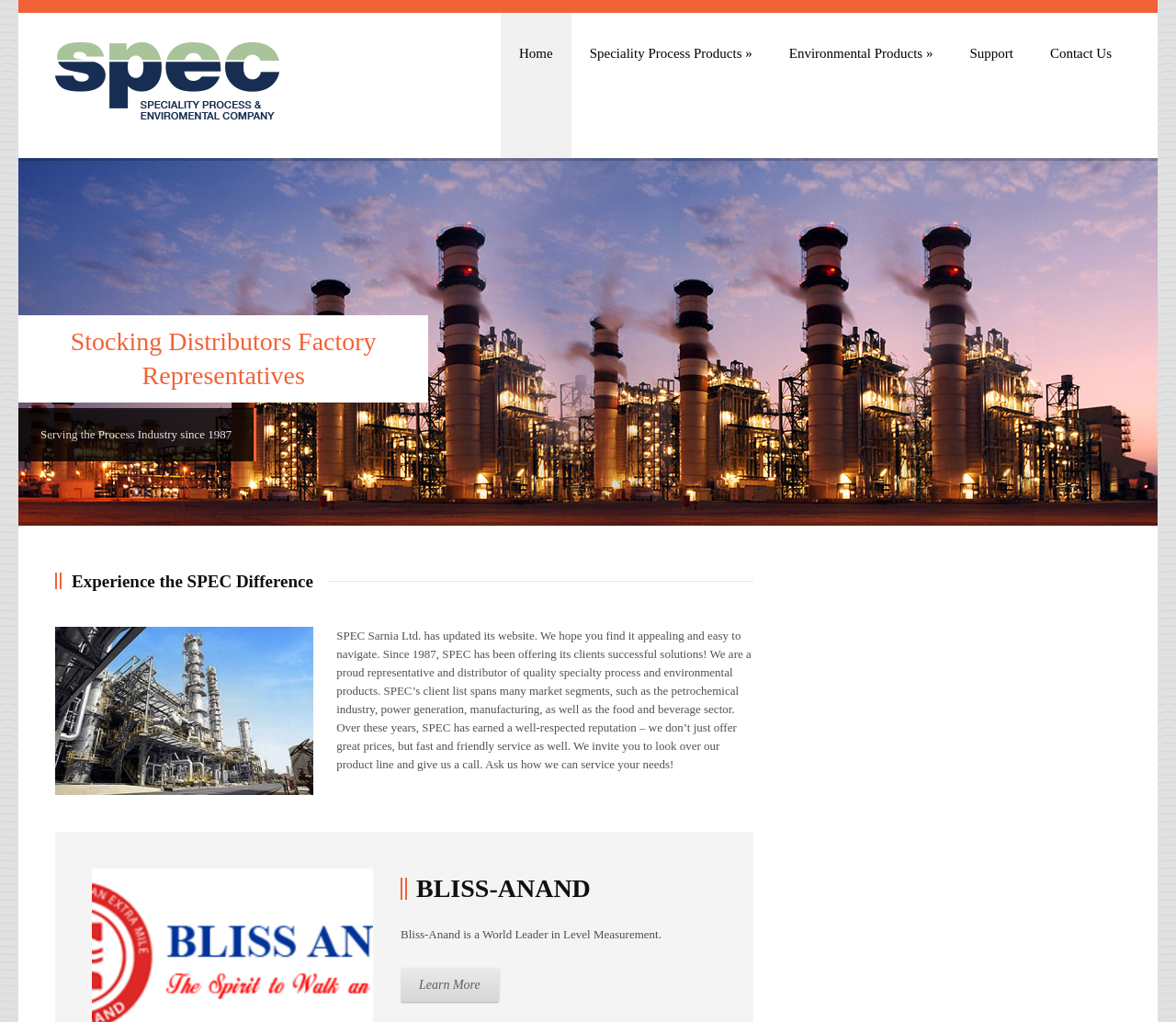Provide a brief response to the question using a single word or phrase: 
What is the call-to-action?

Give us a call